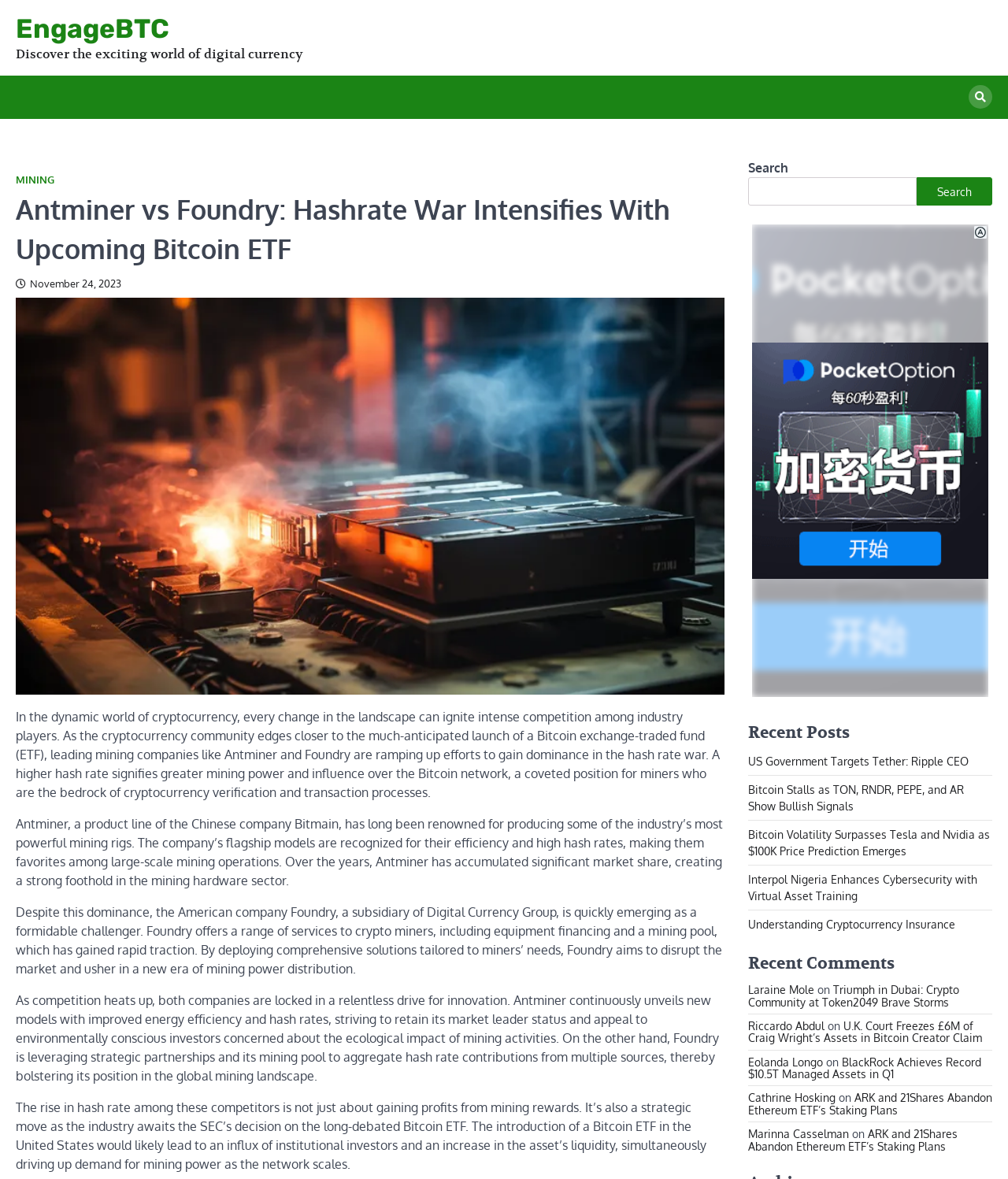Please determine the bounding box coordinates for the element with the description: "Understanding Cryptocurrency Insurance".

[0.742, 0.778, 0.948, 0.79]